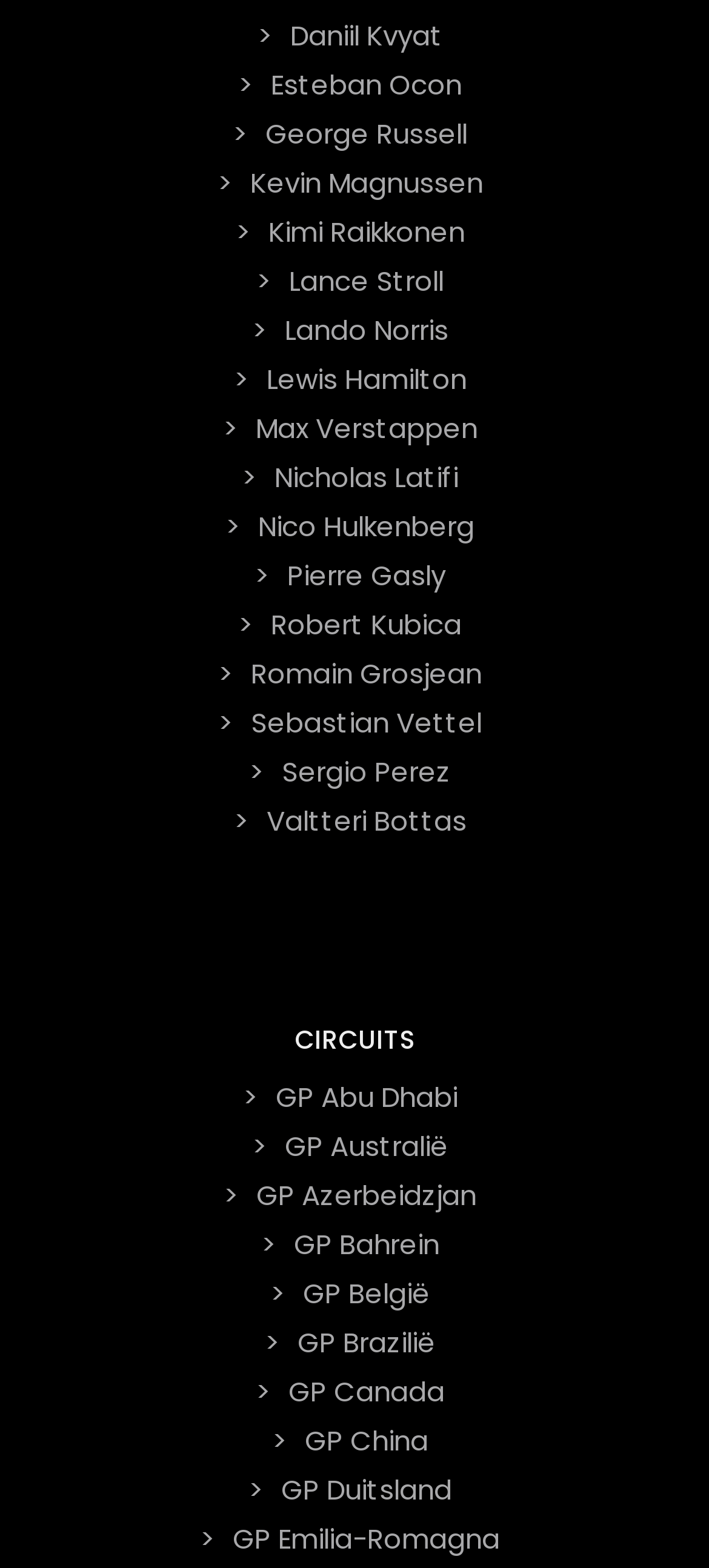Determine the bounding box coordinates of the region that needs to be clicked to achieve the task: "View Daniil Kvyat's profile".

[0.396, 0.004, 0.637, 0.04]